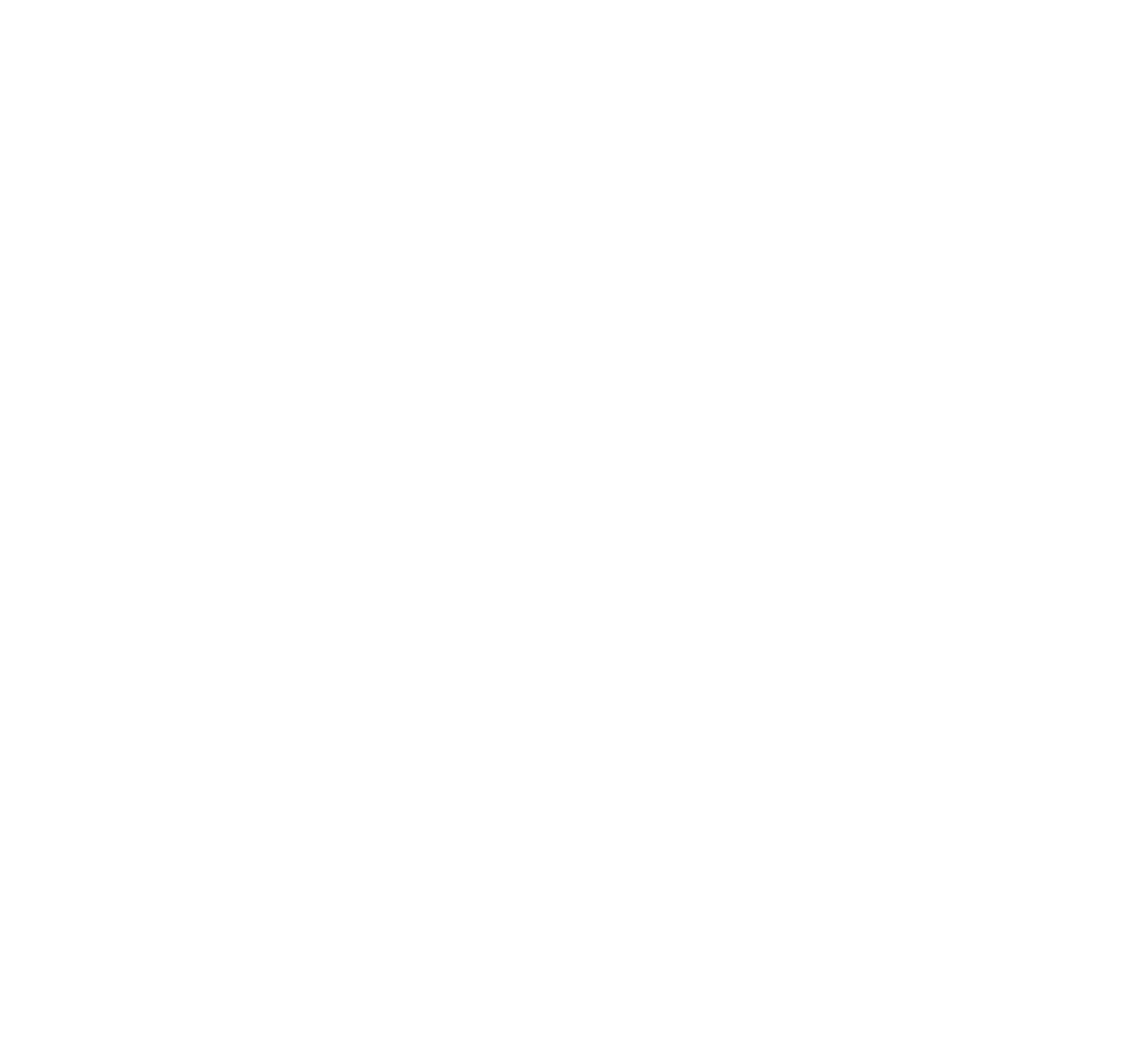Please identify the bounding box coordinates of the element that needs to be clicked to perform the following instruction: "Email Stéphane Joly".

[0.718, 0.076, 0.891, 0.092]